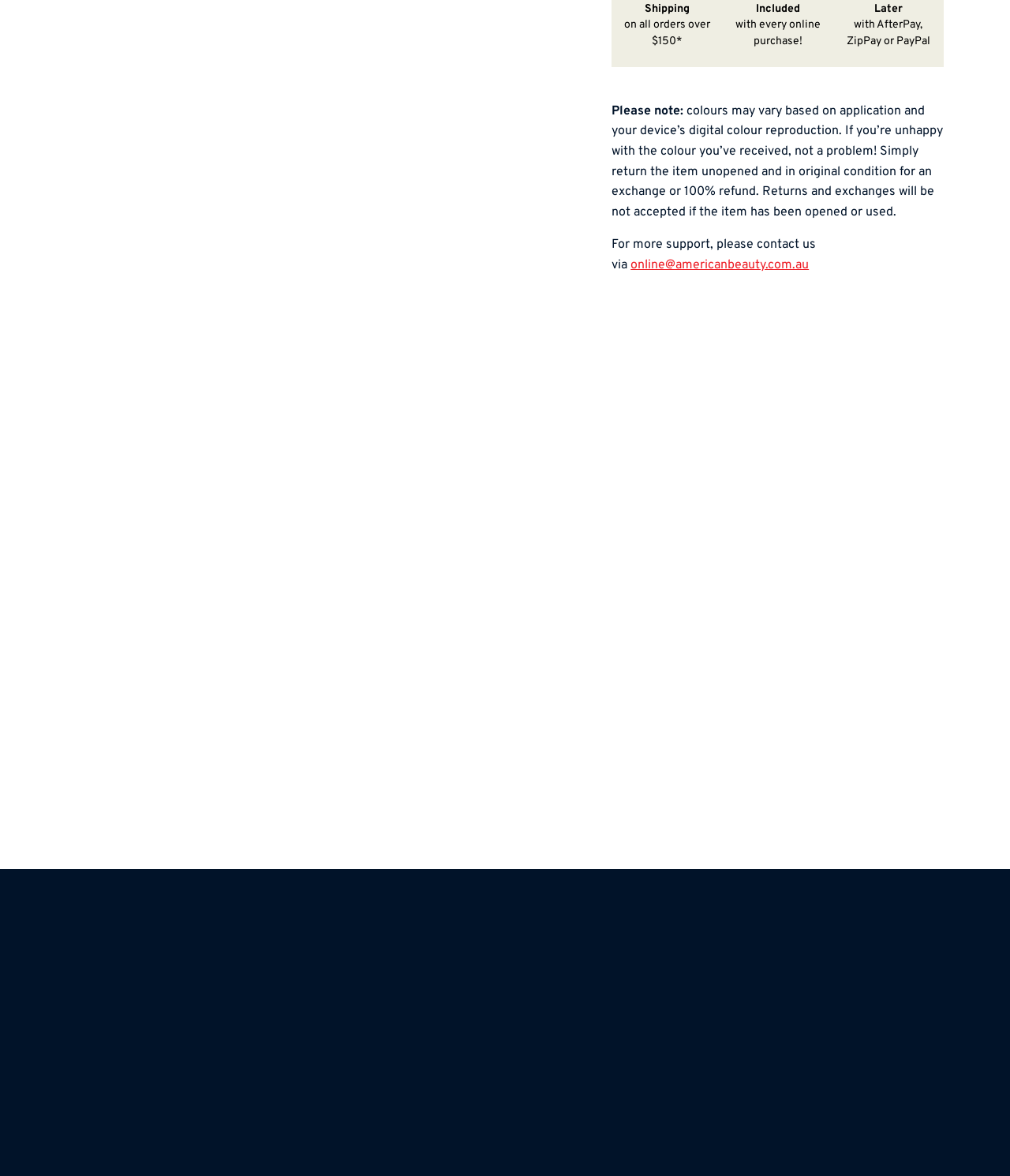Identify the bounding box of the UI component described as: "Add to cart".

[0.082, 0.612, 0.259, 0.64]